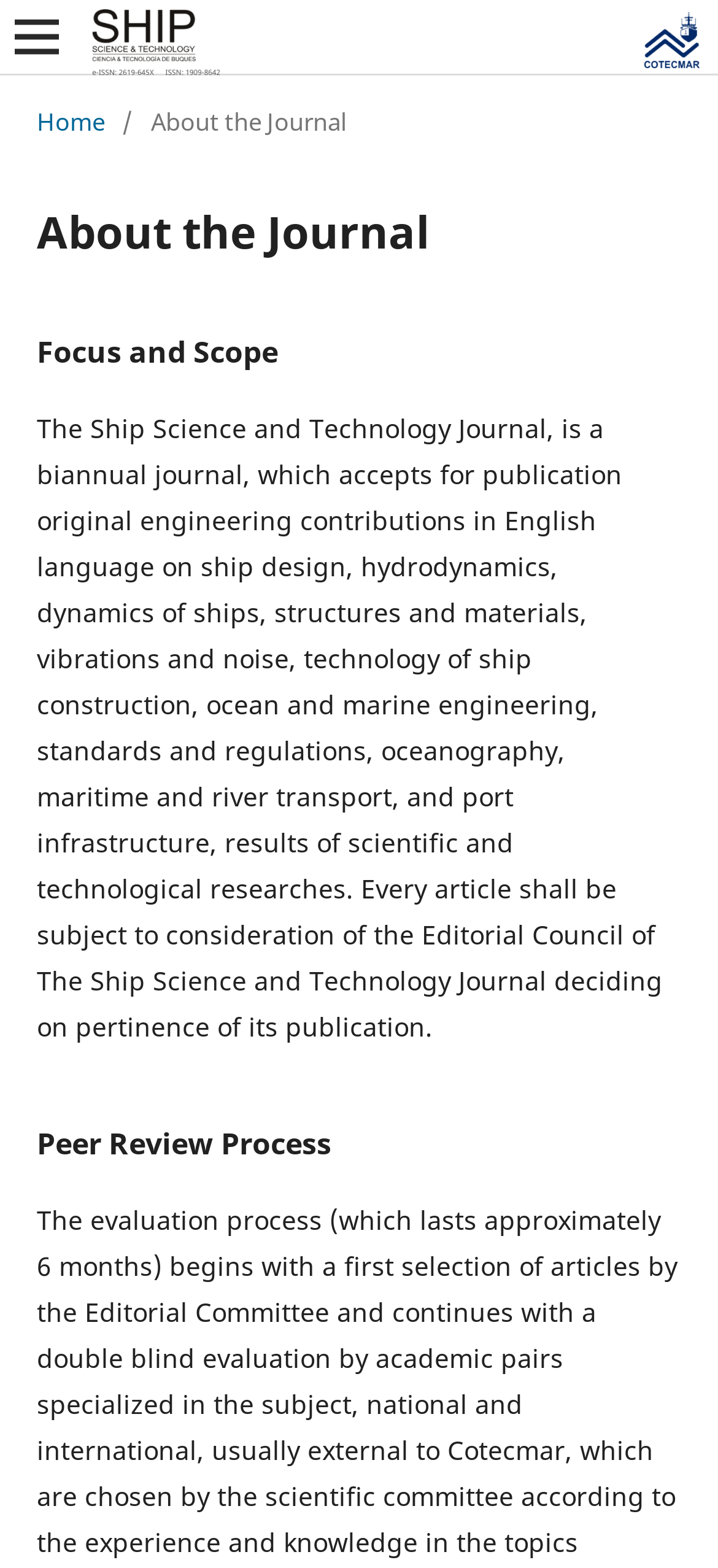Identify the bounding box for the UI element described as: "Open Menu". Ensure the coordinates are four float numbers between 0 and 1, formatted as [left, top, right, bottom].

[0.0, 0.0, 0.103, 0.047]